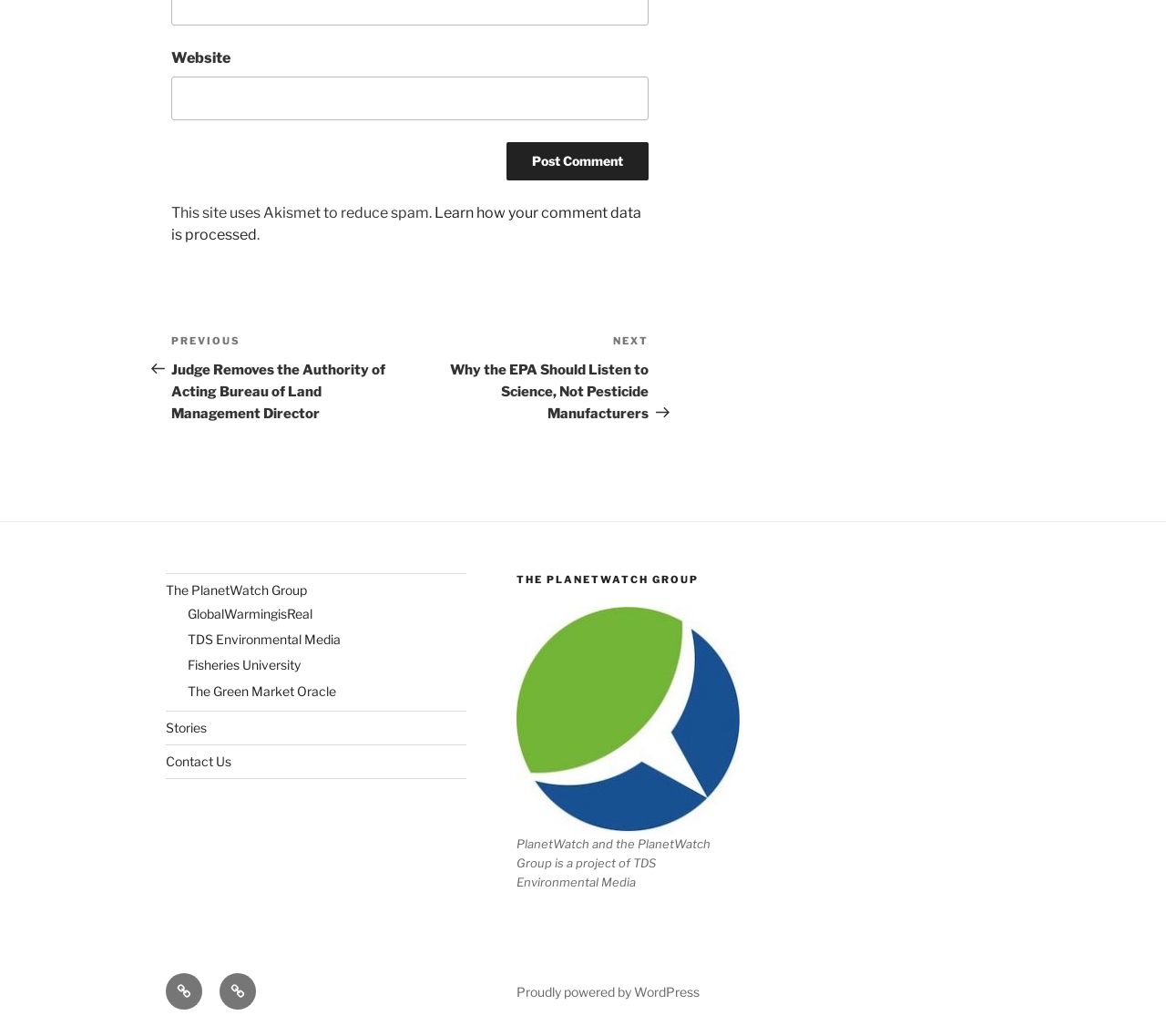How many links are there in the 'Menu' navigation? Based on the screenshot, please respond with a single word or phrase.

6